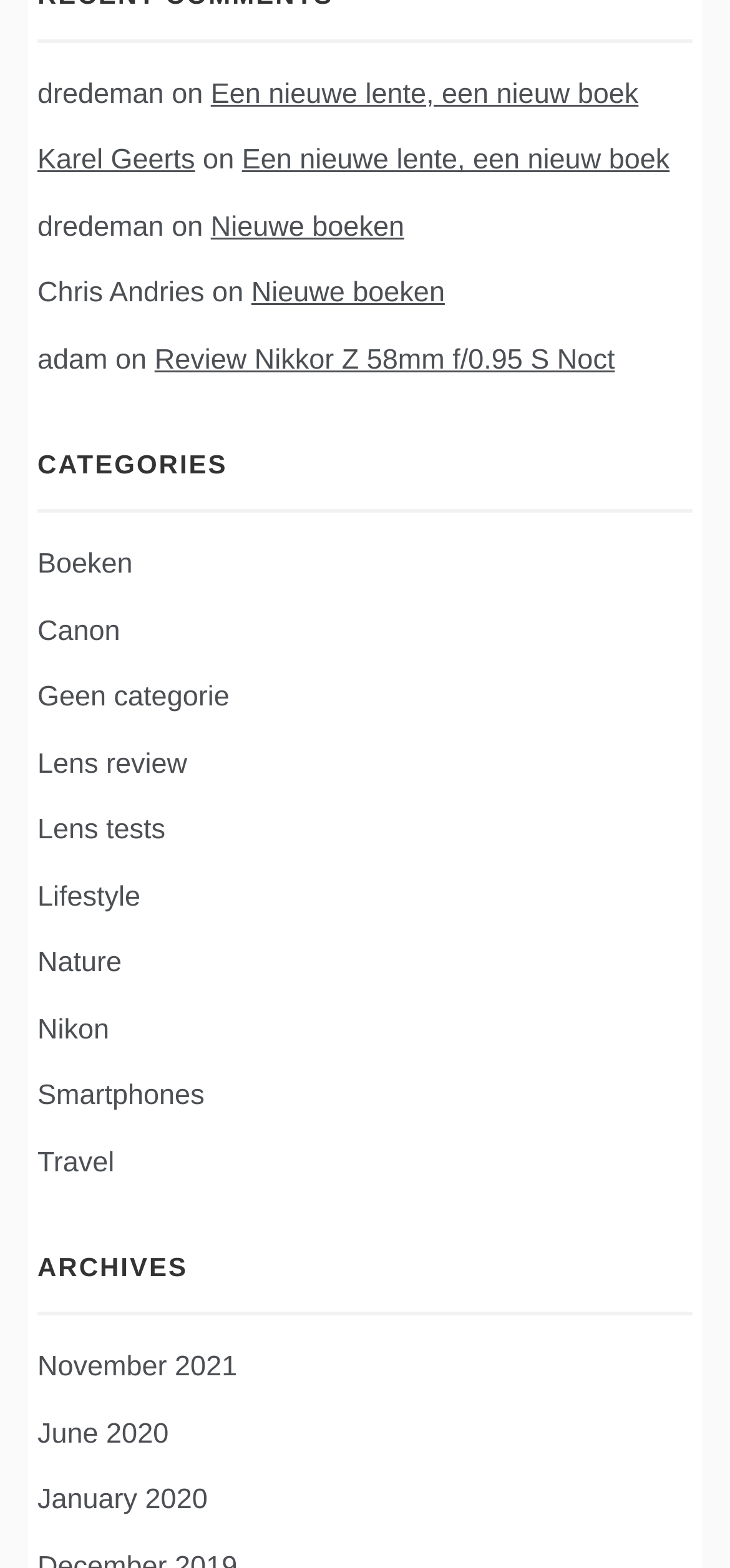Give a one-word or short phrase answer to the question: 
What are the categories listed on the webpage?

Boeken, Canon, ...